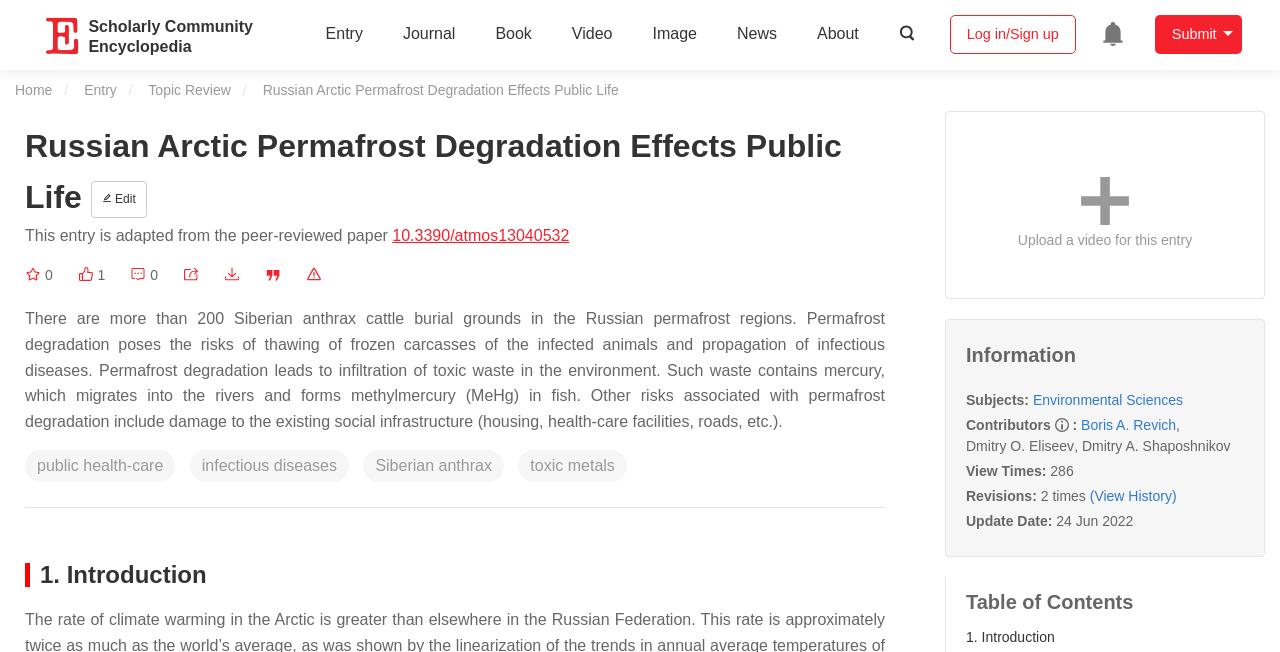Provide the bounding box coordinates of the area you need to click to execute the following instruction: "Submit a new entry".

[0.902, 0.023, 0.97, 0.082]